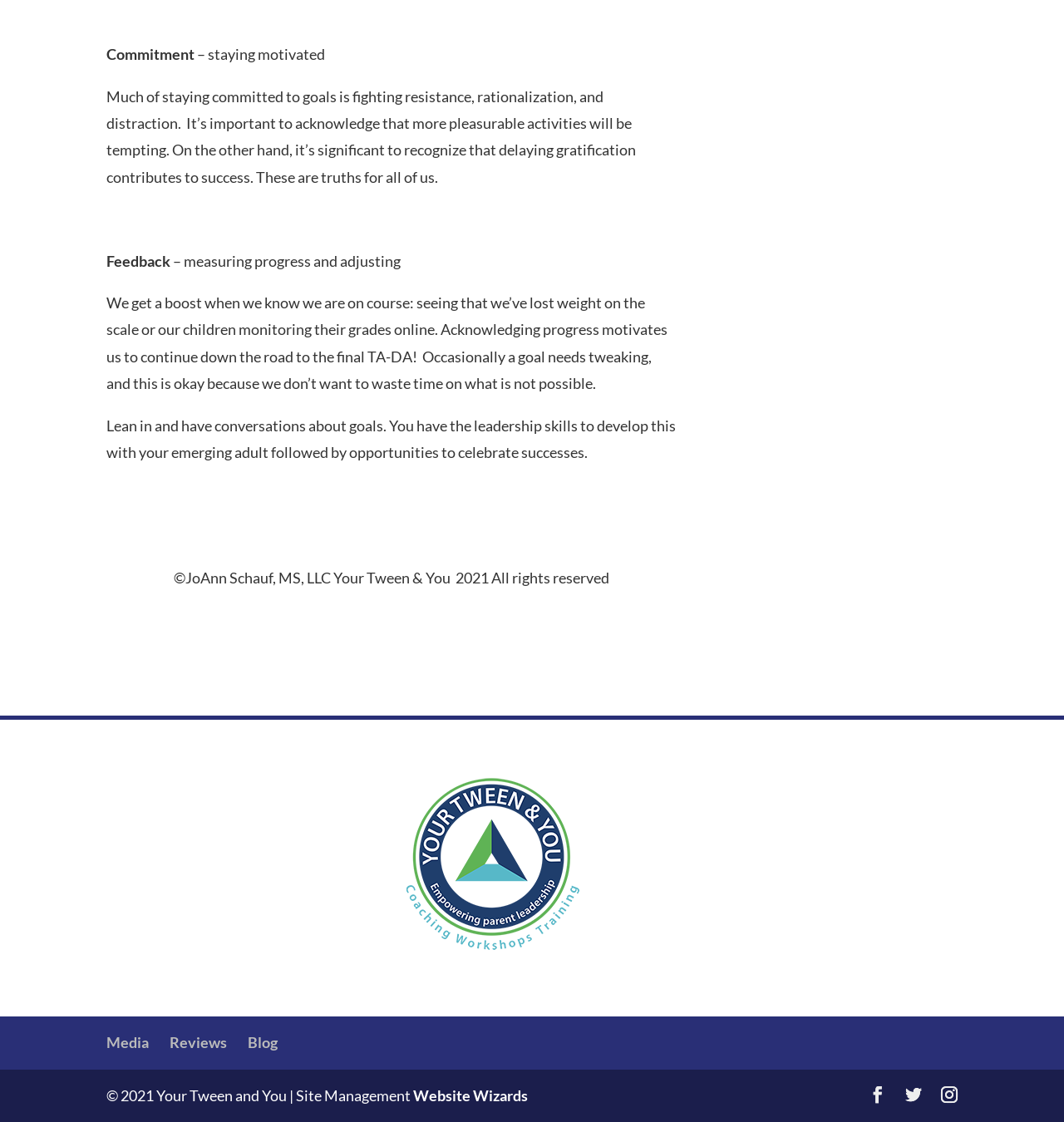How many links are present in the footer section?
Offer a detailed and exhaustive answer to the question.

There are 5 links present in the footer section, namely 'Media', 'Reviews', 'Blog', and two social media links represented by icons. These links are located at the bottom of the page, as indicated by their y1 and y2 coordinates.